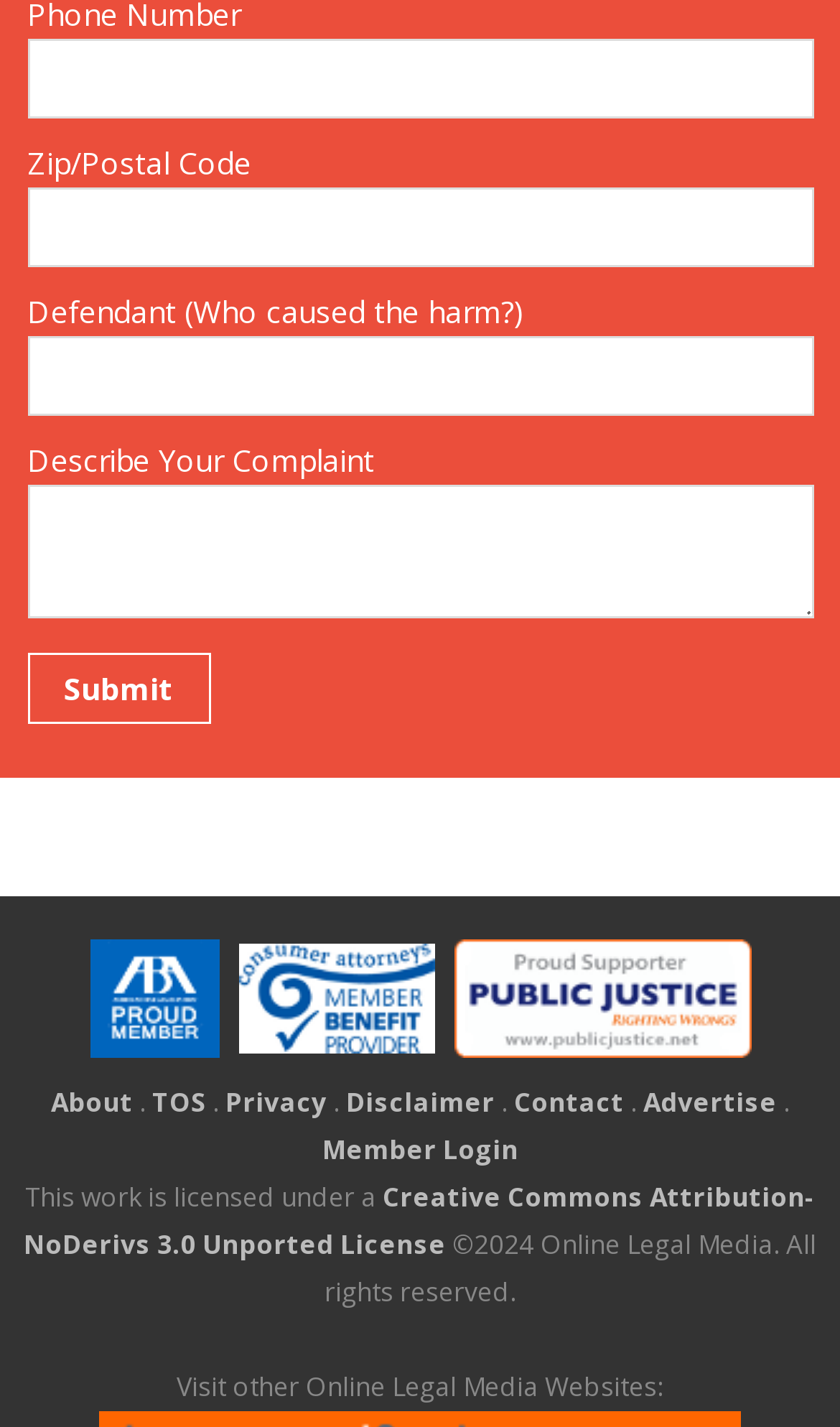Given the element description "Member Login", identify the bounding box of the corresponding UI element.

[0.383, 0.793, 0.617, 0.819]